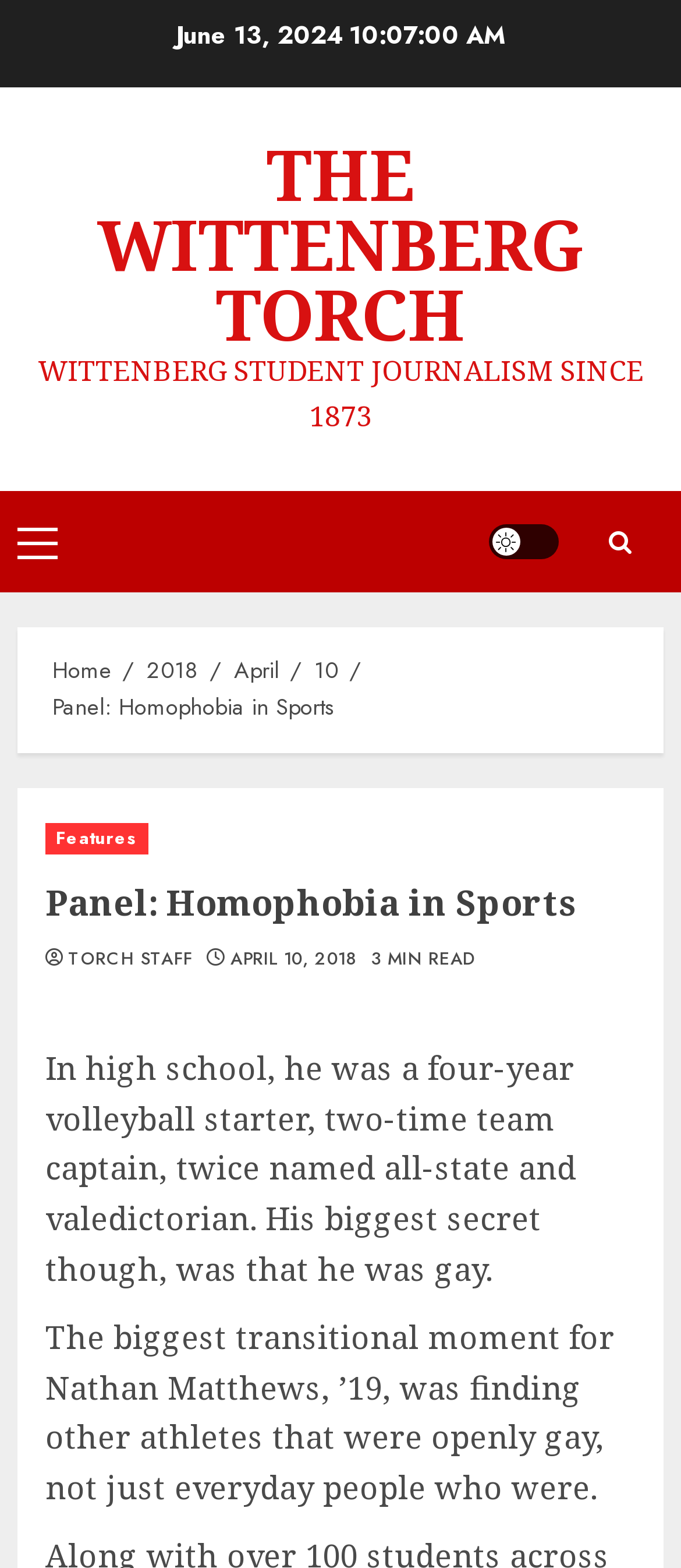What is the estimated reading time of the article?
Kindly give a detailed and elaborate answer to the question.

I found the estimated reading time of the article by looking at the static text content, where it says '3 MIN READ', which indicates the estimated reading time of the article is 3 minutes.